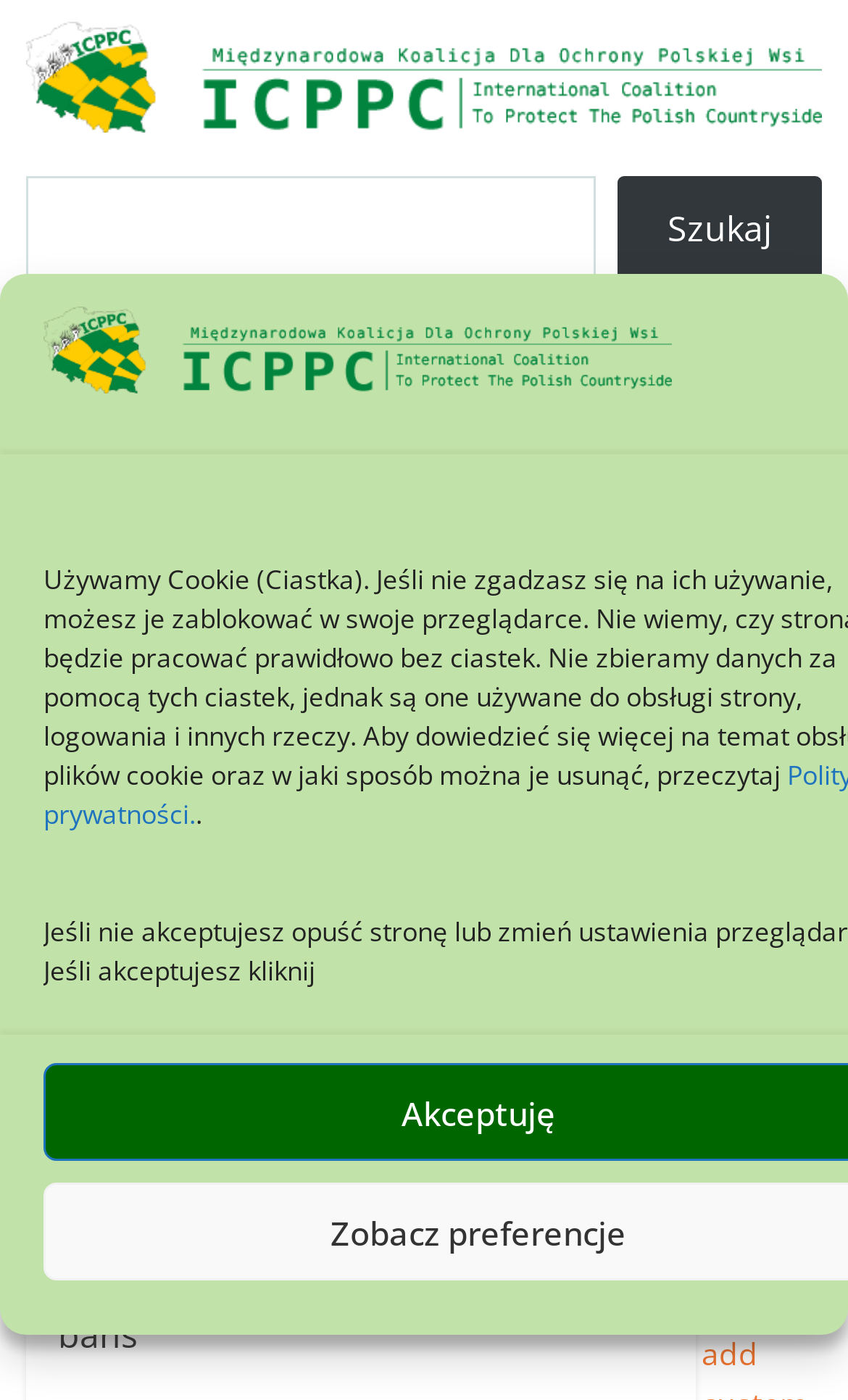Please provide the bounding box coordinates for the element that needs to be clicked to perform the following instruction: "Follow Asteroid G on Twitter". The coordinates should be given as four float numbers between 0 and 1, i.e., [left, top, right, bottom].

None